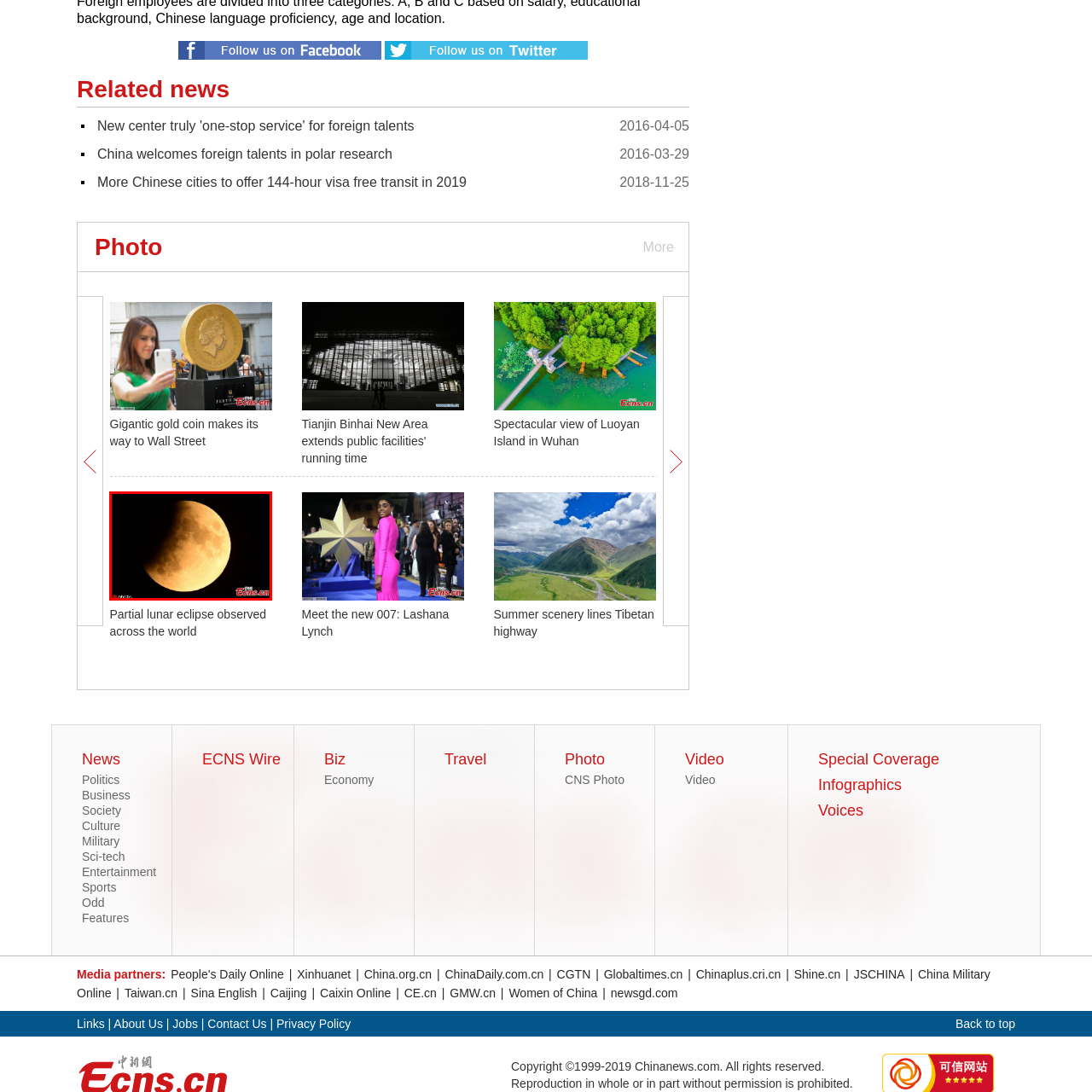Focus on the area marked by the red boundary, Why does the darkness surrounding the moon highlight its brightness? Answer concisely with a single word or phrase.

To emphasize its beauty